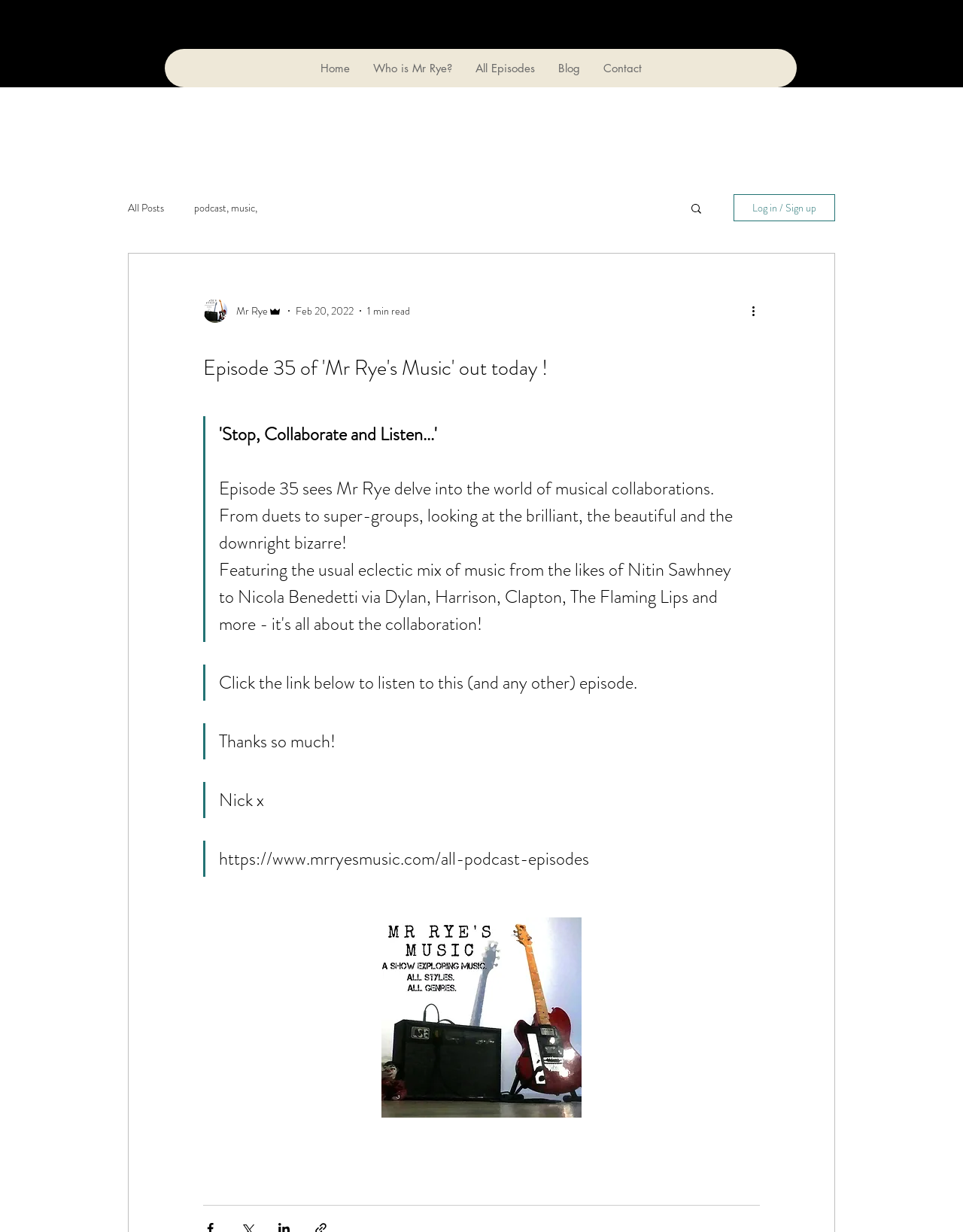Please look at the image and answer the question with a detailed explanation: What is the topic of Episode 35?

I found this information in the blockquote 'Episode 35 sees Mr Rye delve into the world of musical collaborations. From duets to super-groups, looking at the brilliant, the beautiful and the downright bizarre!' which describes the topic of Episode 35.